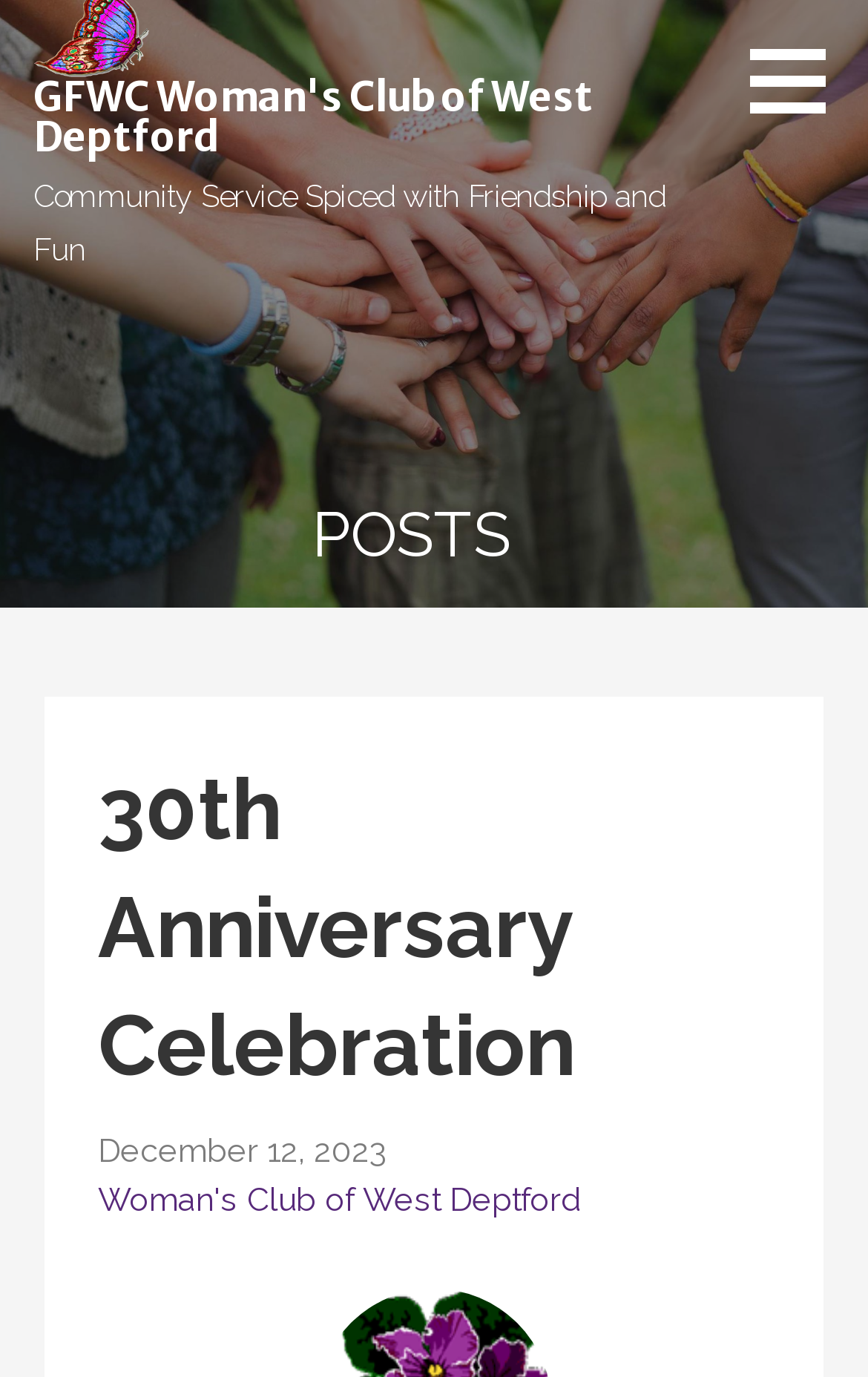Please answer the following question using a single word or phrase: How many links are there in the 'POSTS' section?

2